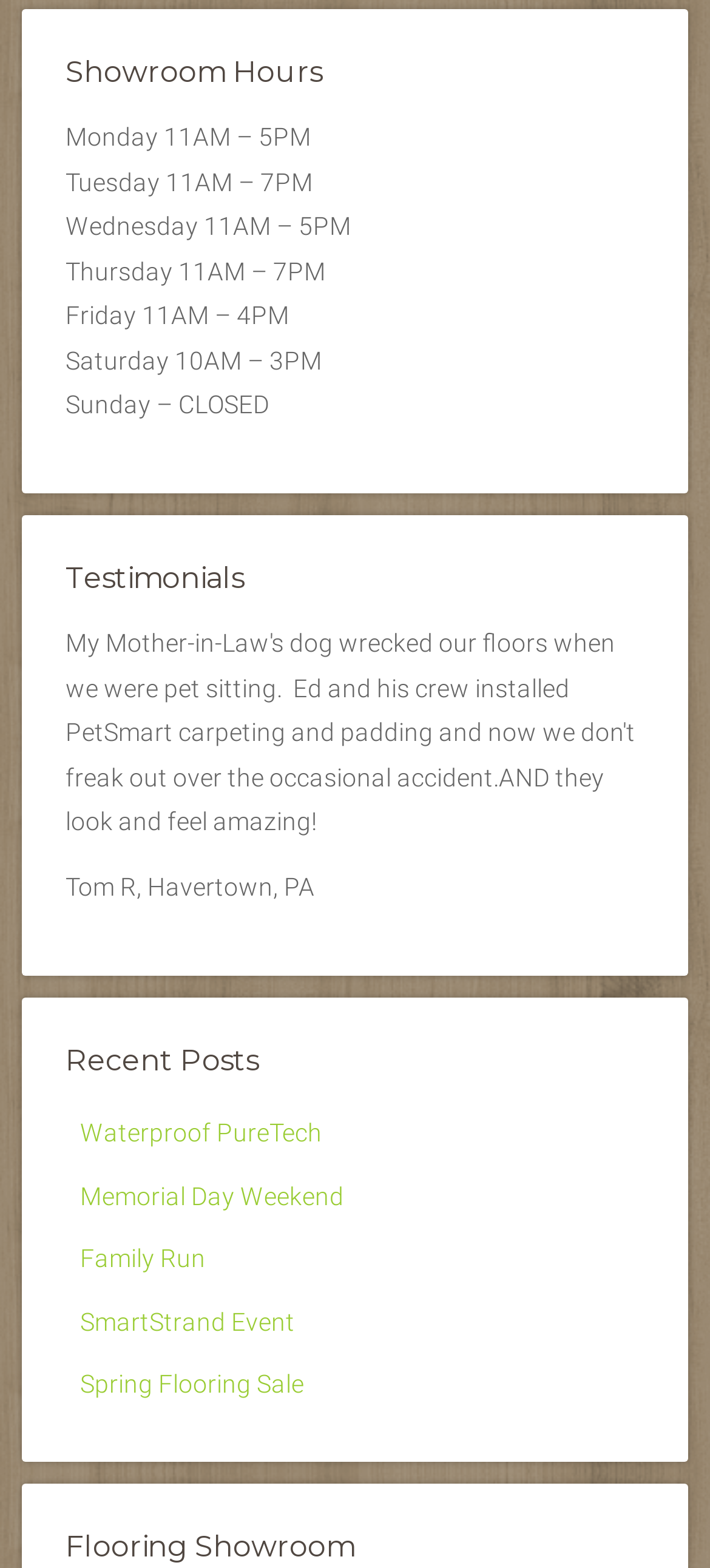What are the showroom hours on Monday?
Look at the image and respond with a one-word or short-phrase answer.

11AM – 5PM